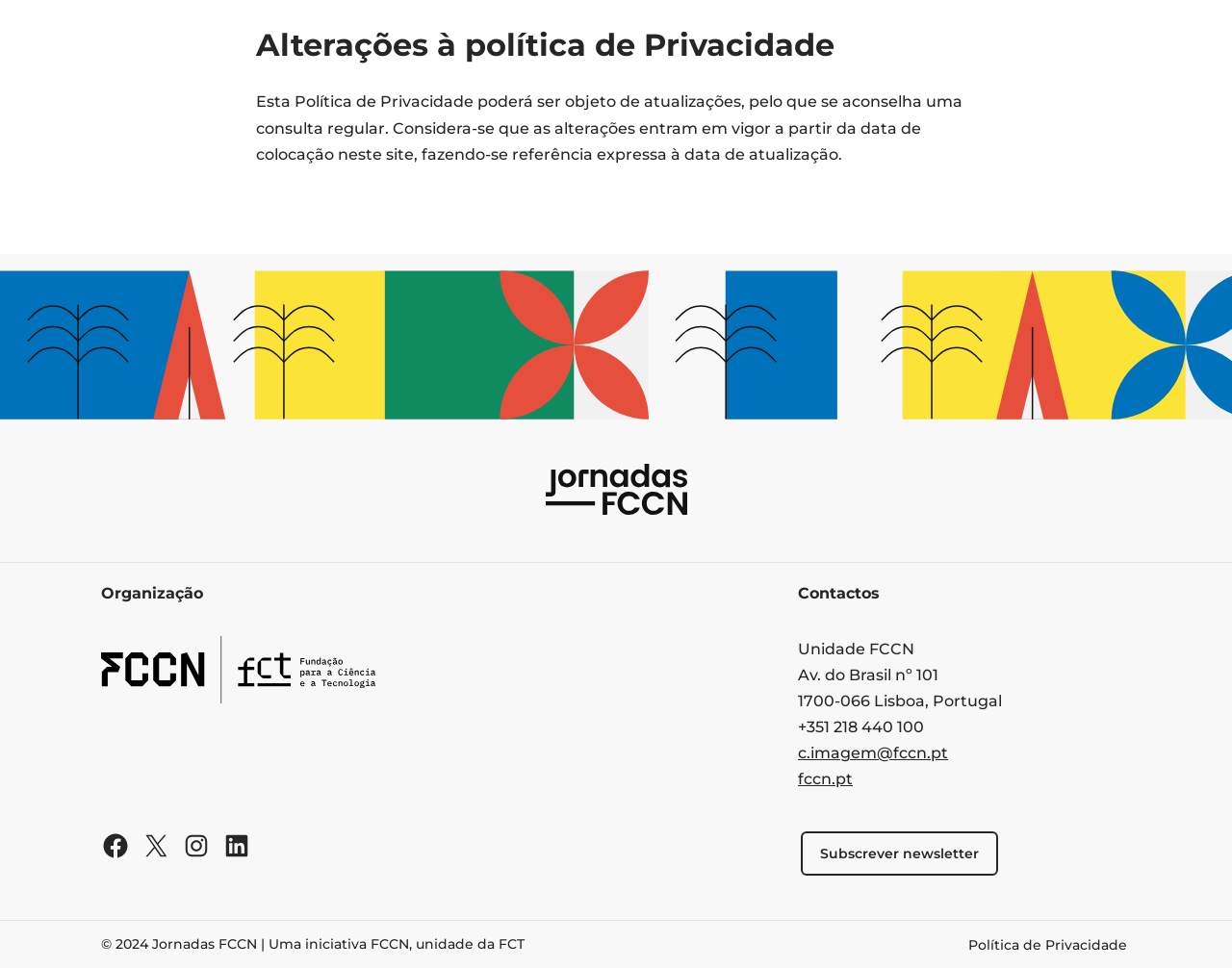Find the bounding box of the UI element described as: "Subscrever newsletter". The bounding box coordinates should be given as four float values between 0 and 1, i.e., [left, top, right, bottom].

[0.65, 0.859, 0.811, 0.905]